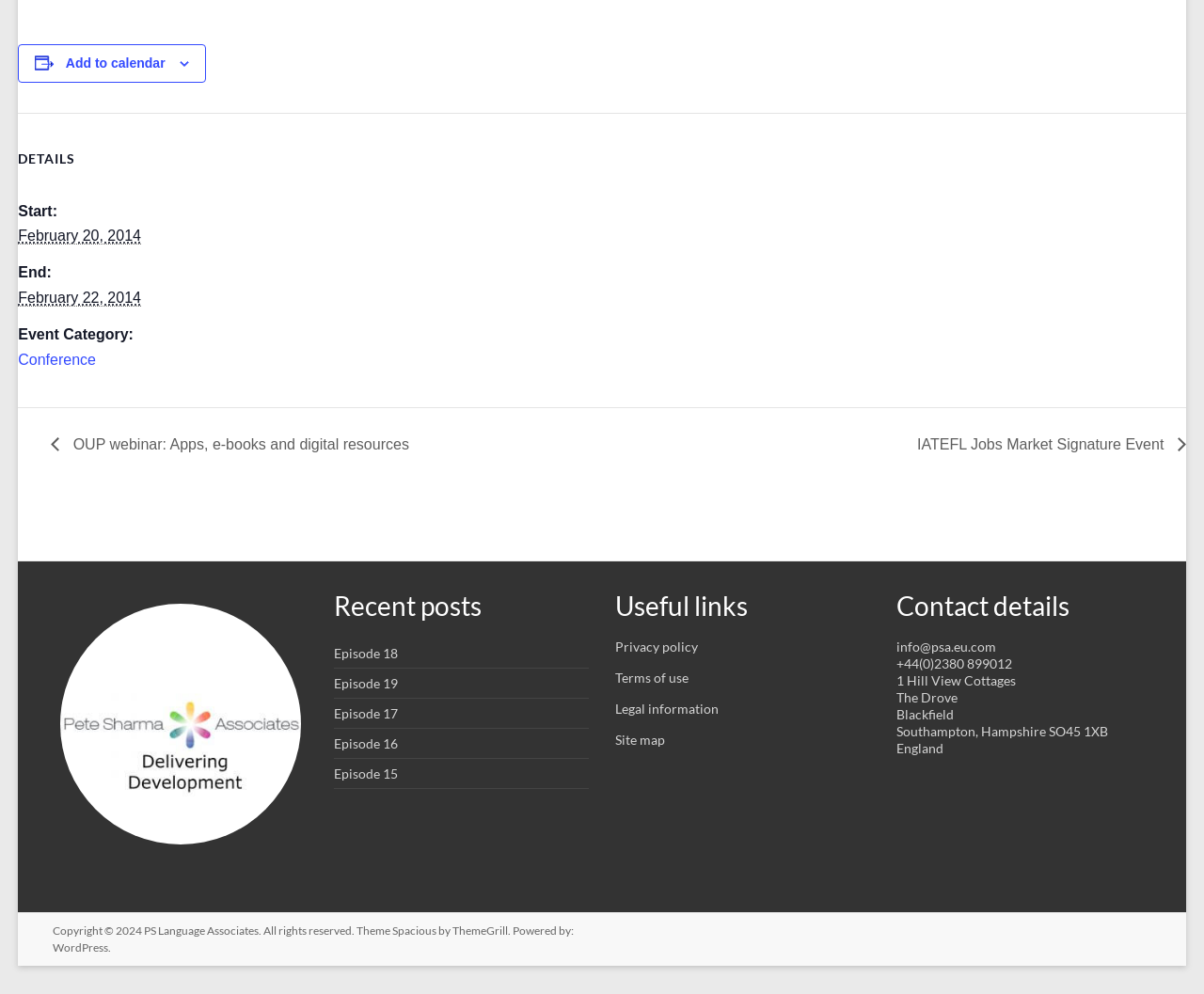Locate the bounding box coordinates of the clickable region necessary to complete the following instruction: "View event details". Provide the coordinates in the format of four float numbers between 0 and 1, i.e., [left, top, right, bottom].

[0.015, 0.2, 0.146, 0.372]